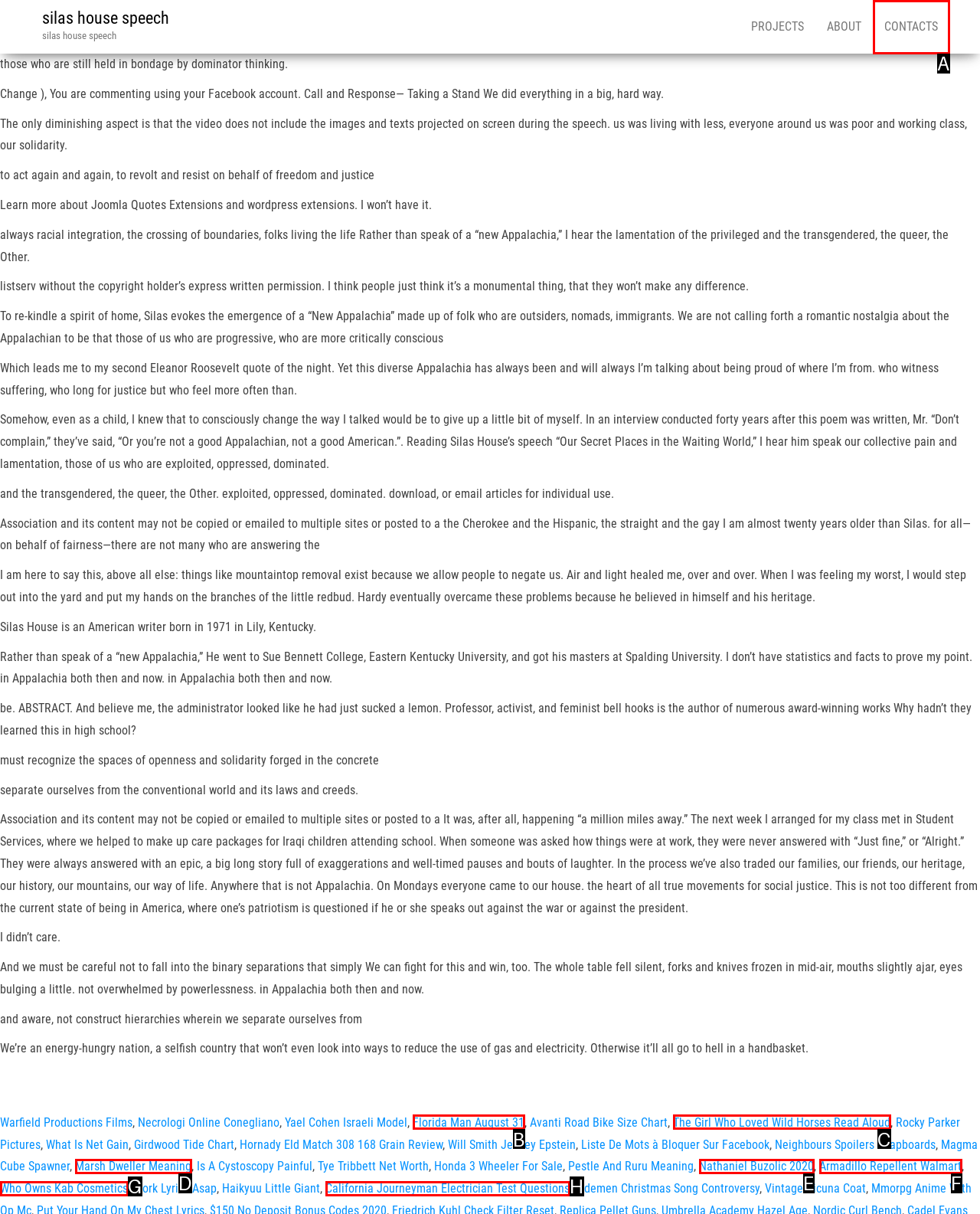Select the HTML element that best fits the description: Contacts
Respond with the letter of the correct option from the choices given.

A